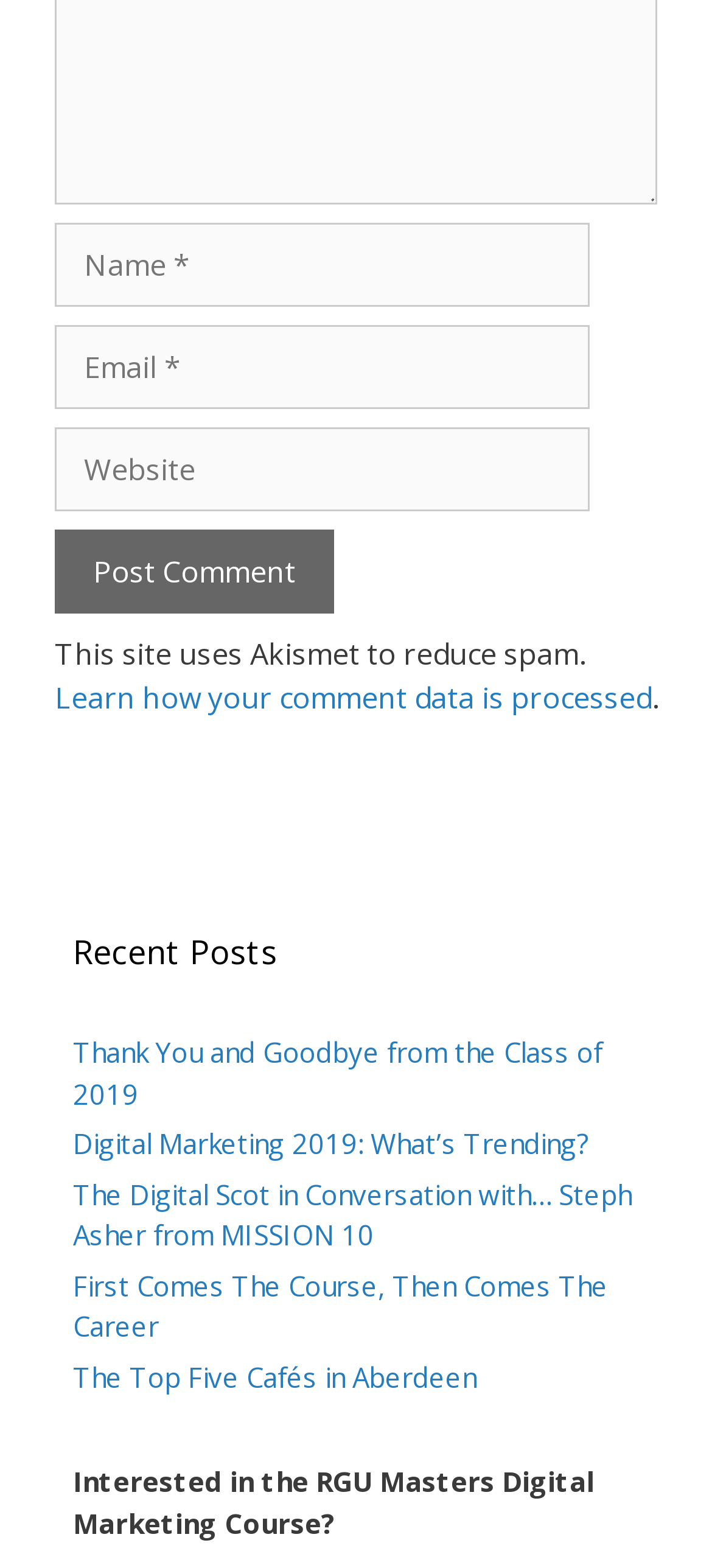Identify the bounding box coordinates for the element you need to click to achieve the following task: "Enter your name". Provide the bounding box coordinates as four float numbers between 0 and 1, in the form [left, top, right, bottom].

[0.077, 0.142, 0.828, 0.196]